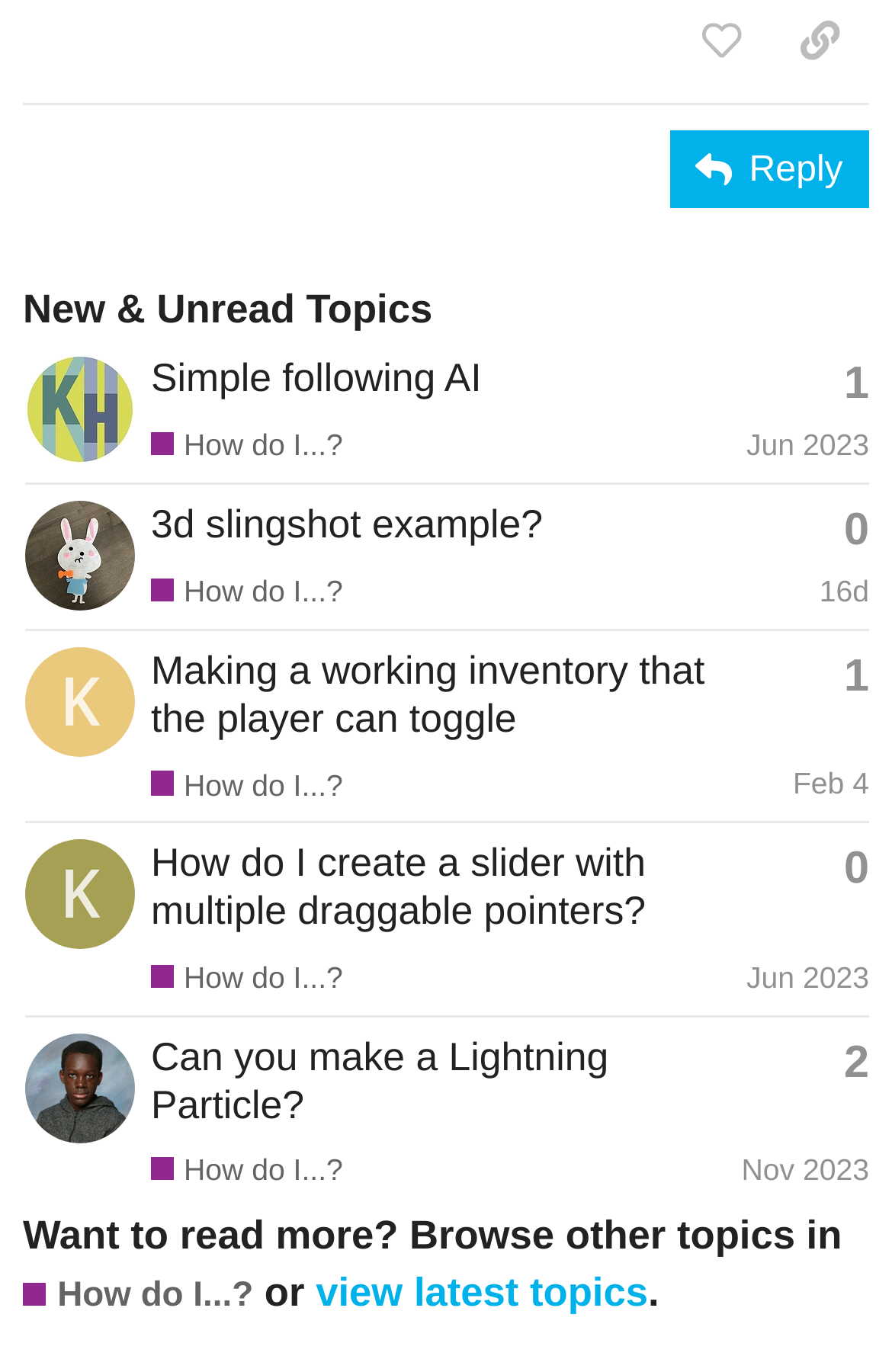Please give the bounding box coordinates of the area that should be clicked to fulfill the following instruction: "Browse other topics in 'How do I...?'". The coordinates should be in the format of four float numbers from 0 to 1, i.e., [left, top, right, bottom].

[0.026, 0.927, 0.284, 0.962]